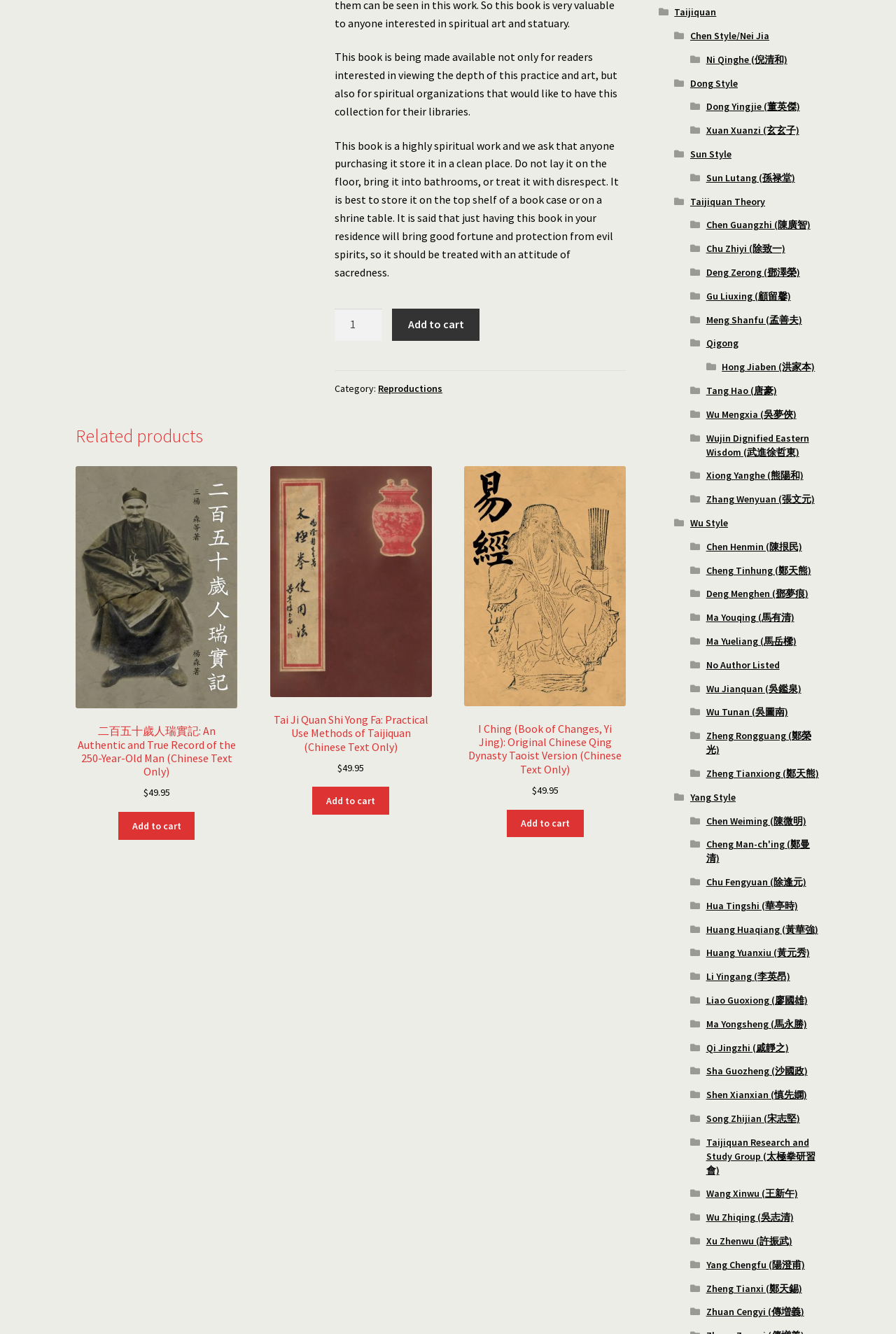Locate the bounding box coordinates of the area to click to fulfill this instruction: "View the details of the Black and Gold Floral Brocade Fabric". The bounding box should be presented as four float numbers between 0 and 1, in the order [left, top, right, bottom].

None